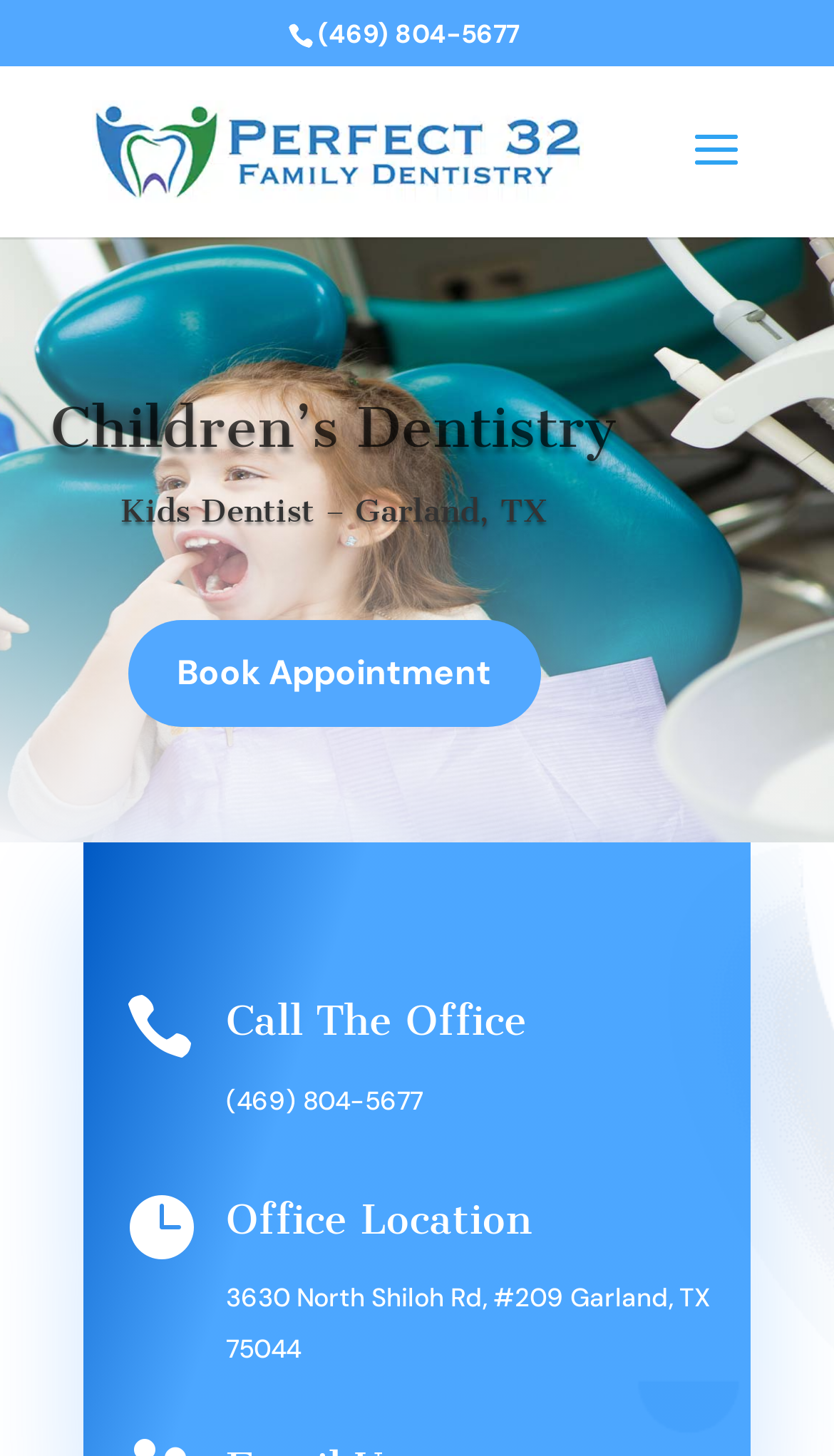What is the name of the dentist?
Provide a comprehensive and detailed answer to the question.

Although the name 'Dr. Boppana' is not explicitly mentioned on the webpage, I inferred it from the meta description, which mentions 'Dr. Boppana believes...'. This suggests that Dr. Boppana is the dentist associated with the webpage.